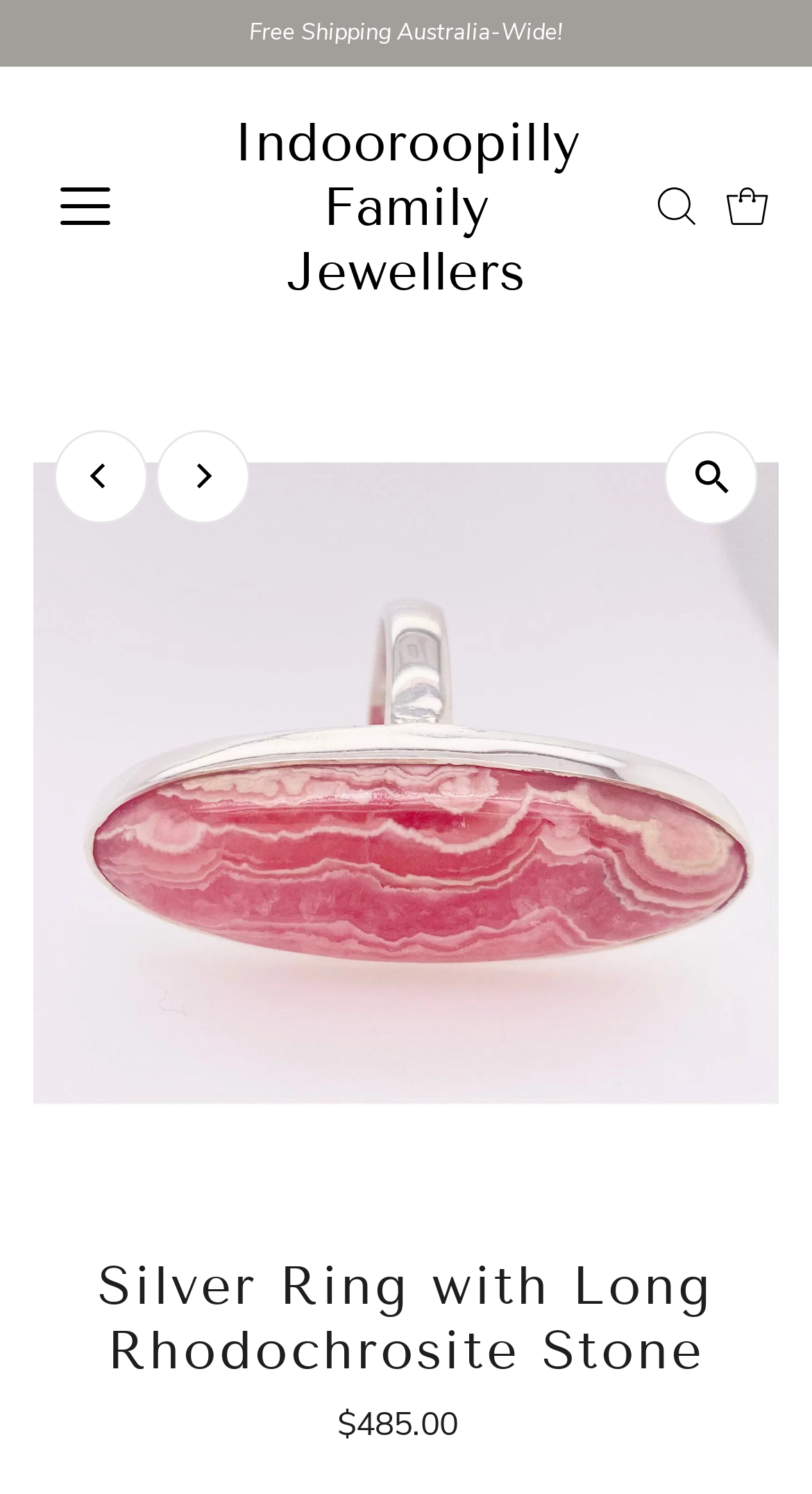Find the bounding box coordinates of the element's region that should be clicked in order to follow the given instruction: "Open Search". The coordinates should consist of four float numbers between 0 and 1, i.e., [left, top, right, bottom].

[0.809, 0.126, 0.855, 0.151]